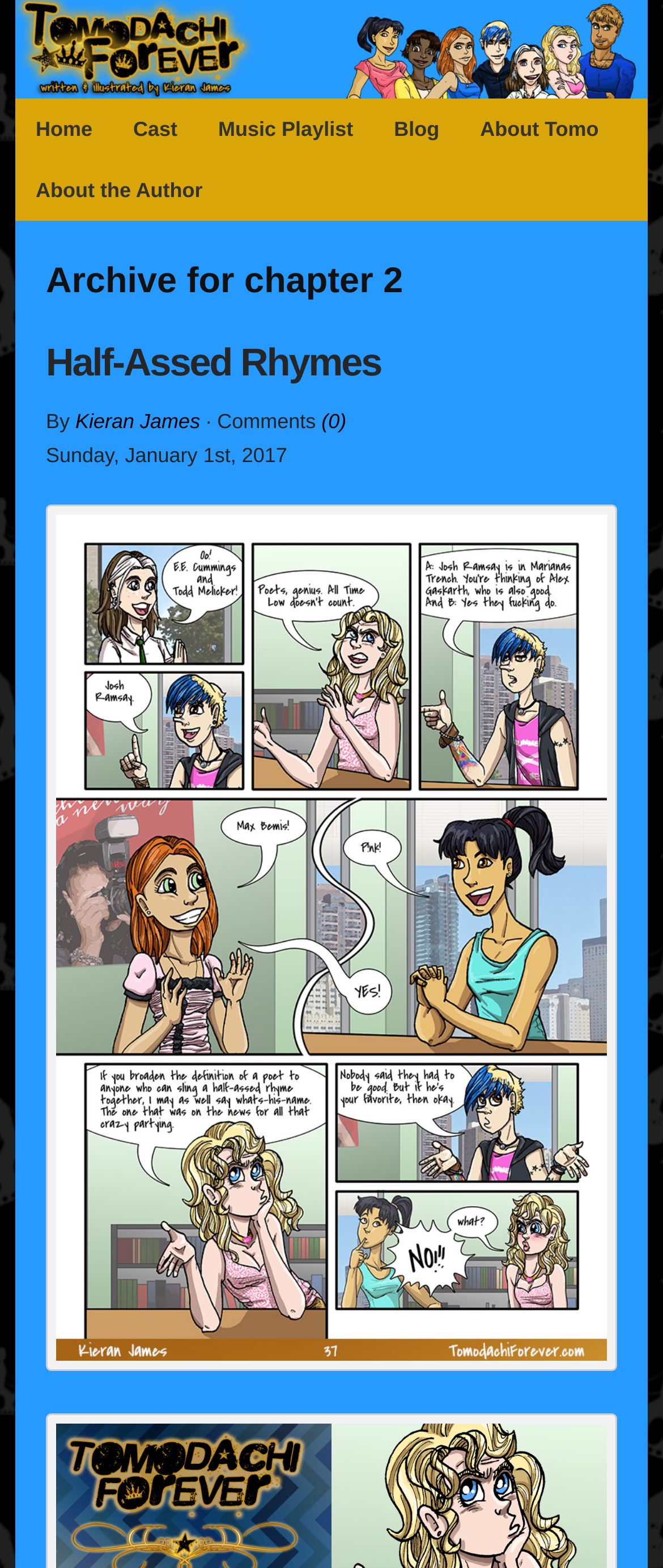Provide the bounding box coordinates for the UI element that is described by this text: "title="Half-Assed Rhymes"". The coordinates should be in the form of four float numbers between 0 and 1: [left, top, right, bottom].

[0.069, 0.863, 0.931, 0.878]